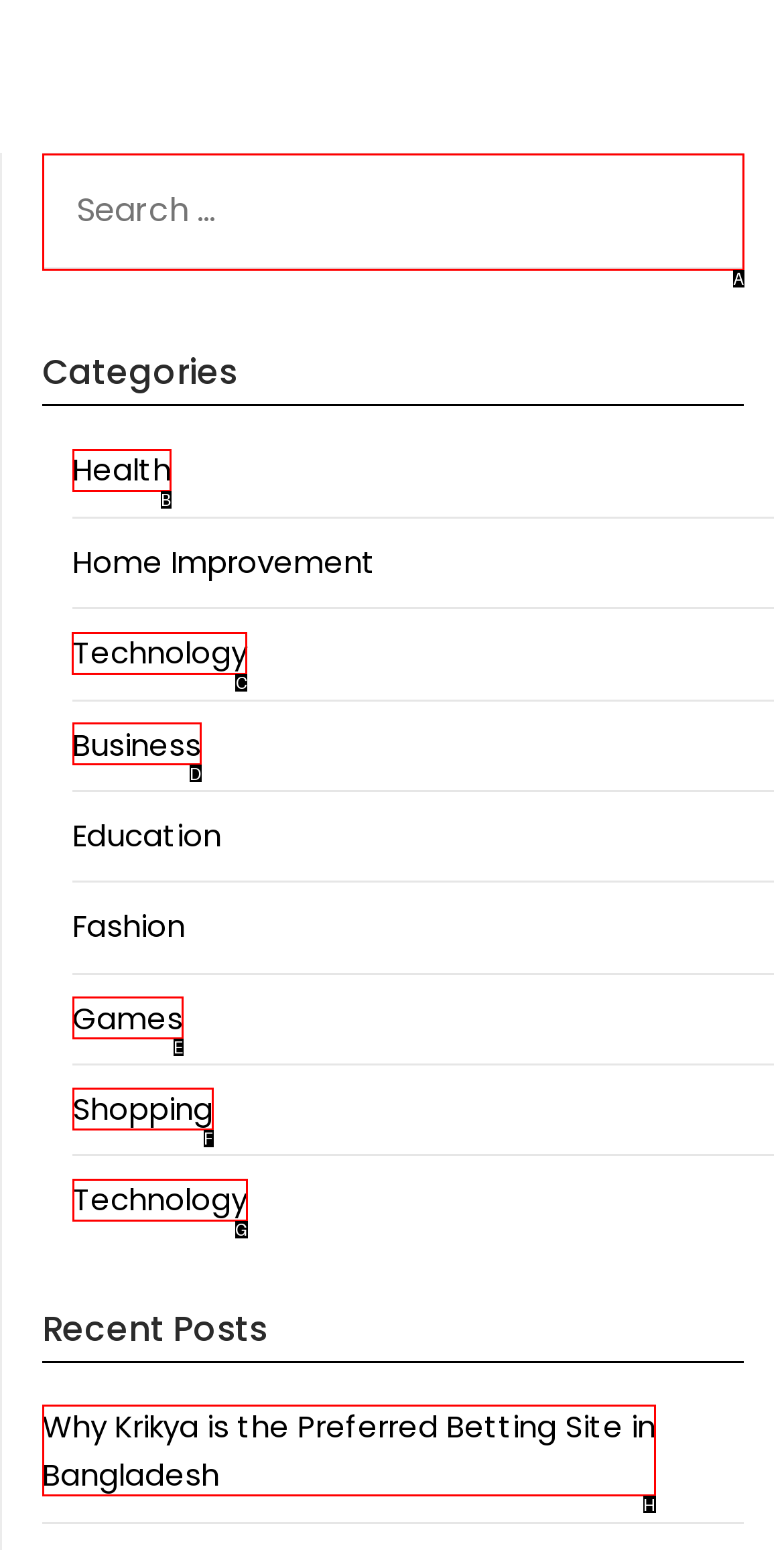Which lettered option should be clicked to perform the following task: explore Technology category
Respond with the letter of the appropriate option.

C